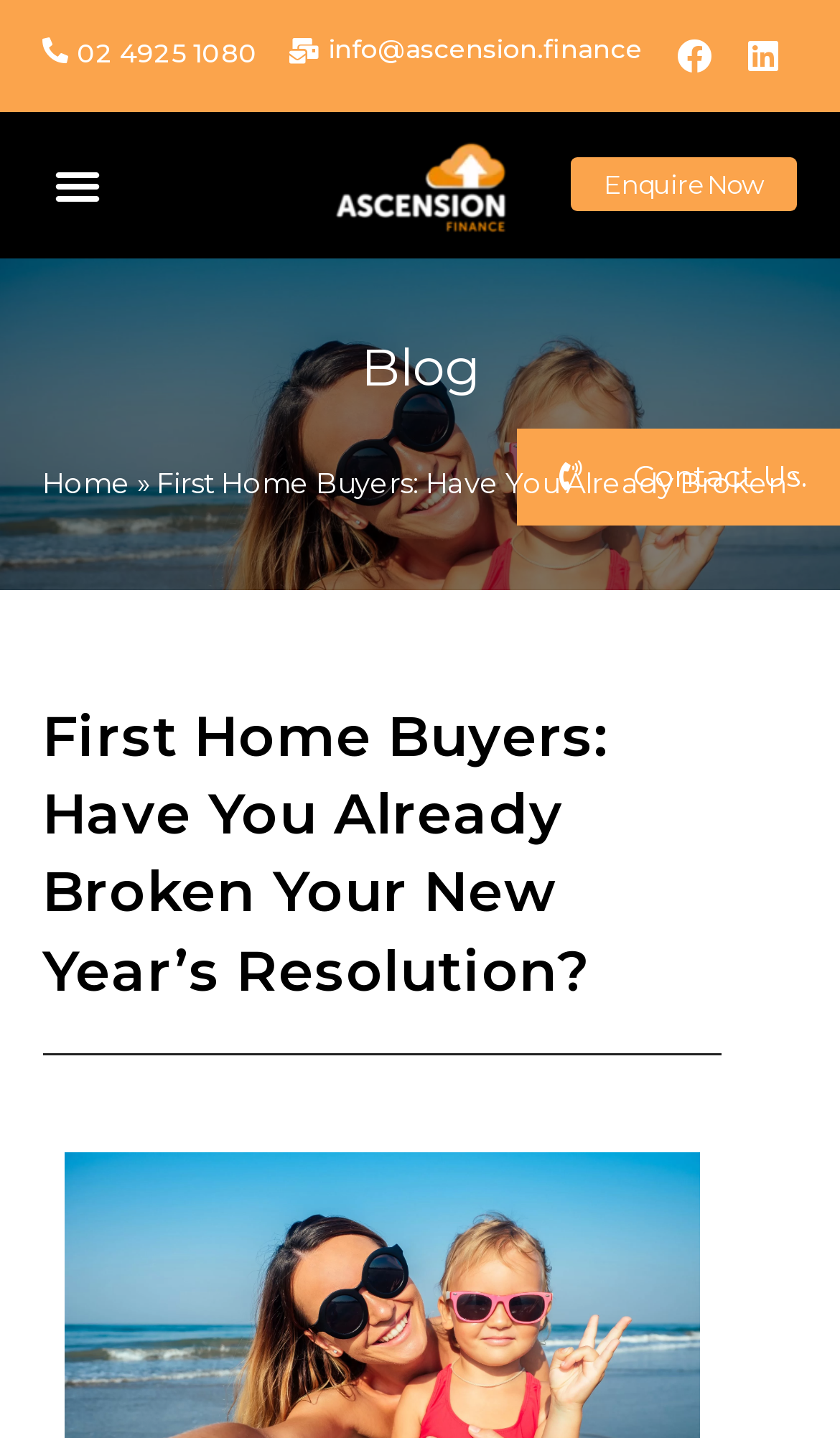Please identify the bounding box coordinates of the area I need to click to accomplish the following instruction: "Click the Enquire Now button".

[0.68, 0.11, 0.95, 0.147]